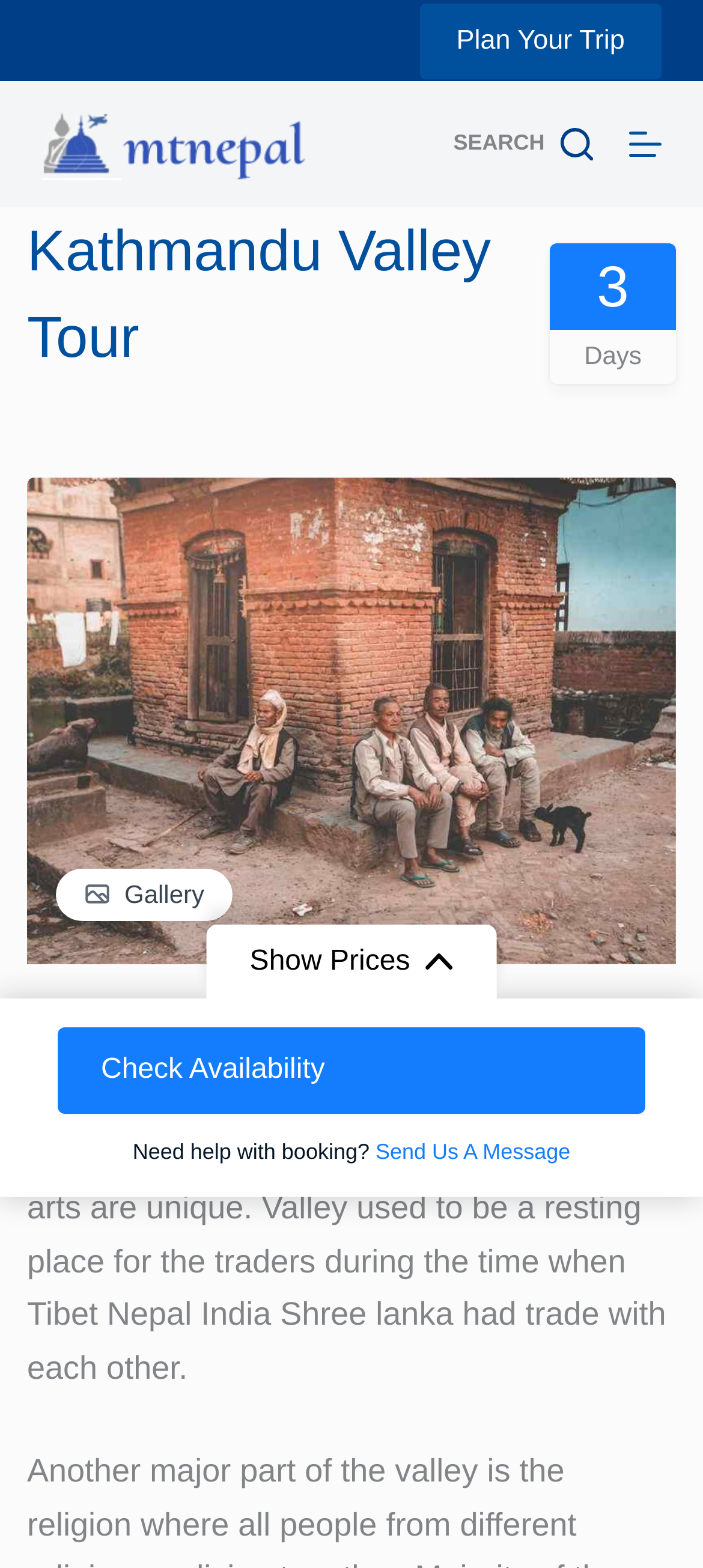Describe in detail what you see on the webpage.

The webpage is about Kathmandu Valley Tour, with a prominent header at the top center of the page. Below the header, there is a search bar with a "Search" button on the right side. On the top right corner, there is a "Menu" button that expands to reveal a menu with a heading "Kathmandu Valley Tour" and an image titled "History of Nepal". 

On the top navigation bar, there are links to "Plan Your Trip" and "travel nepal mtnepal", accompanied by an image with the same title. The navigation bar also has a "Skip to content" link at the top left corner.

The main content of the page starts with a descriptive paragraph about Kathmandu valley, mentioning its cultural, historical, and traditional significance, as well as its unique society and arts. Below this paragraph, there is a section with a "Show Prices" button, followed by pricing information, including "From" and "To" prices, with a "/ Adult" suffix. 

On the right side of the pricing section, there is a "Check Availability" button. Below the pricing section, there is a message "Need help with booking?" with a "Send Us A Message" link. There is also a "Gallery" link on the right side of the page, near the top.